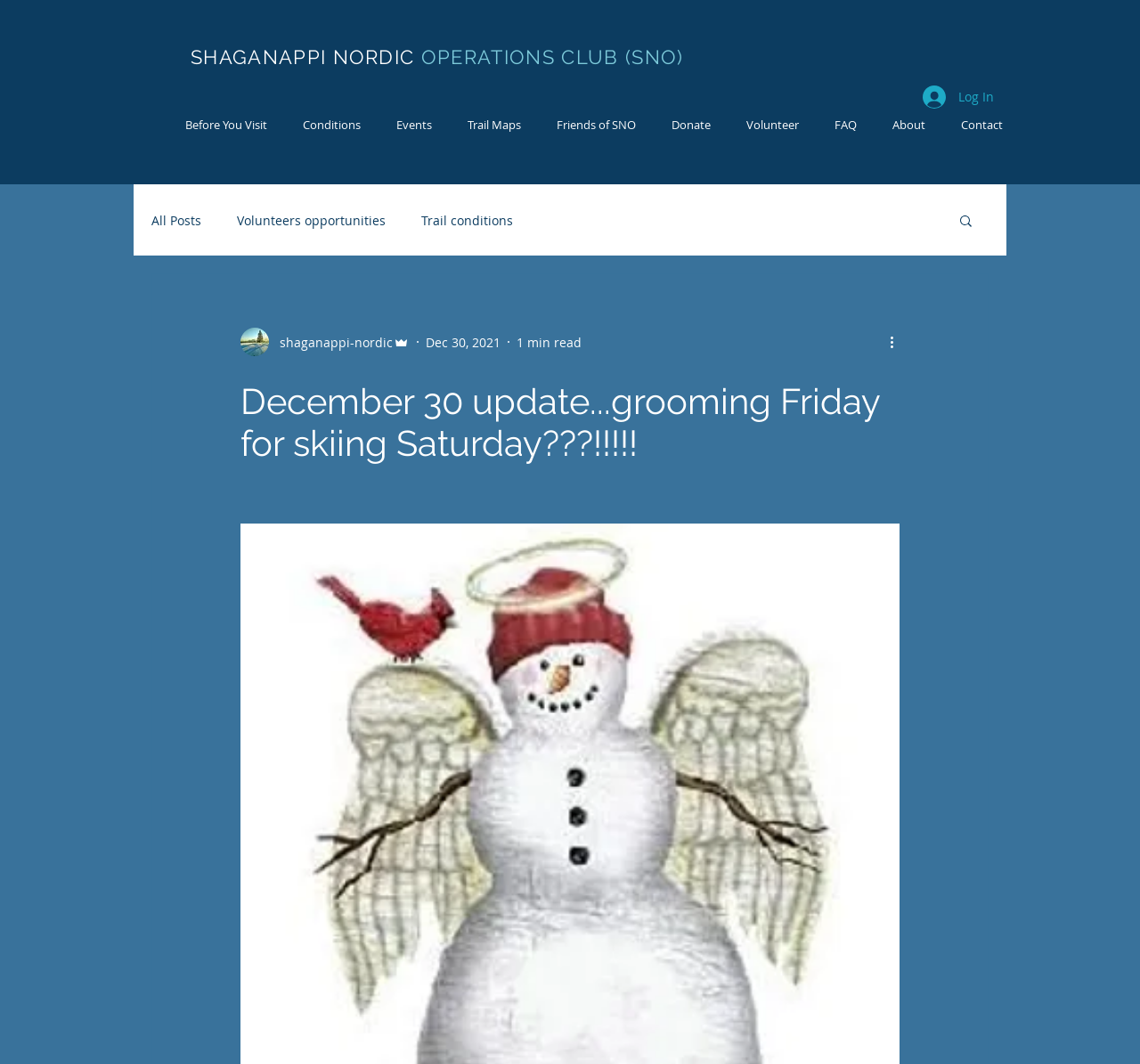Write a detailed summary of the webpage, including text, images, and layout.

The webpage appears to be a blog post from the Shaganappi Nordic Operations Club (SNO) website. At the top, there is a link to the SNO website and a login button with an accompanying image. Below this, there is a navigation menu with links to various sections of the website, including "Before You Visit", "Conditions", "Events", and more.

To the right of the navigation menu, there is another navigation section labeled "blog" with links to "All Posts", "Volunteers opportunities", and "Trail conditions". Below this, there is a search button with an image.

The main content of the webpage is a blog post titled "December 30 update...grooming Friday for skiing Saturday???!!!!!" with a heading that spans most of the width of the page. The post is written by "shaganappi-nordic Admin" and has a timestamp of "Dec 30, 2021" with an estimated reading time of "1 min read". There is also a "More actions" button with an image.

Throughout the webpage, there are several images, including a writer's picture and various icons accompanying the links and buttons. Overall, the webpage has a simple and organized layout, making it easy to navigate and find relevant information.